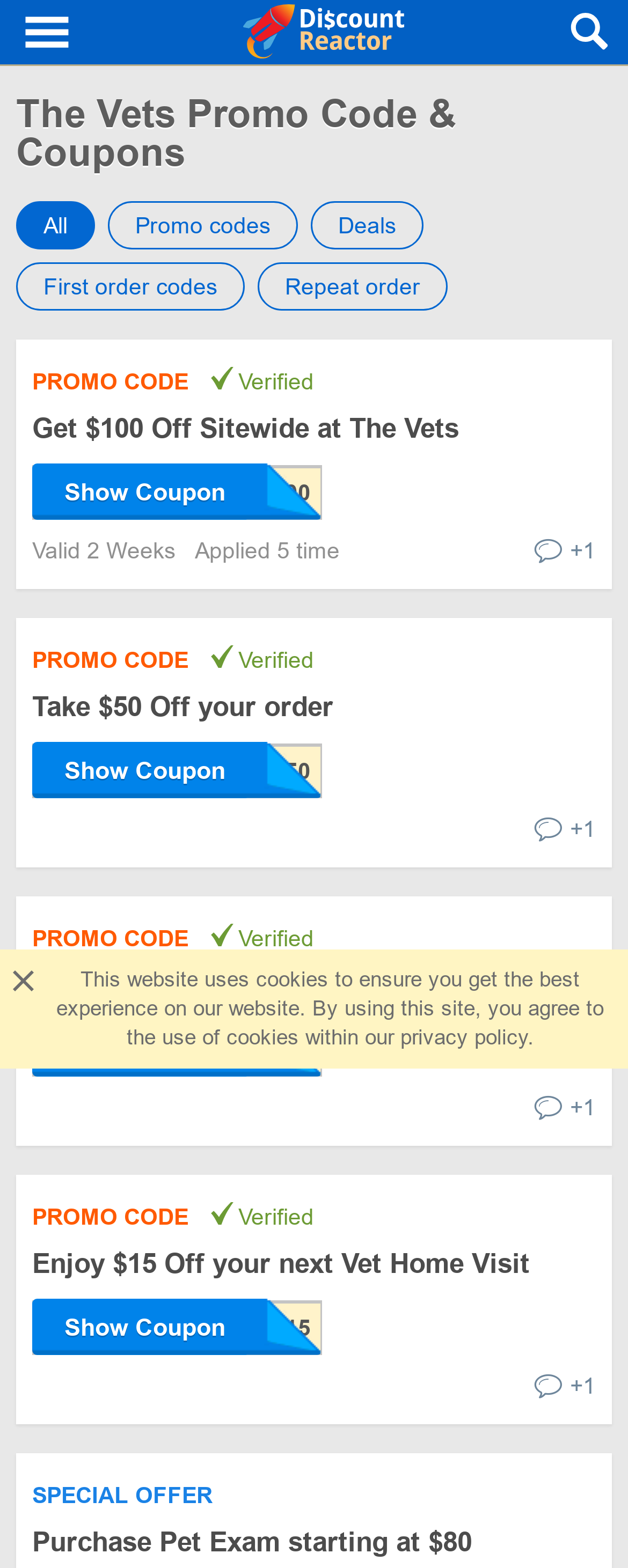Generate a thorough caption detailing the webpage content.

The webpage is about The Vets promo codes, offering 7 valid coupon codes and discounts in May 2024. At the top, there is a navigation link for DiscountReactor, followed by the website's logo. Below the logo, a heading "The Vets Promo Code & Coupons" is displayed.

On the left side, there are four tabs: "All", "Promo codes", "Deals", and "First order codes", with "Repeat order" tab located below them. On the right side, there are several promo code sections, each containing a "PROMO CODE" label, a description, and a "Verified" label. These sections are stacked vertically, with each section containing a link to a promo code, such as "Get $100 Off Sitewide at The Vets" or "Take $50 Off your order". Some sections also have a "Show Coupon" button and a "+1" icon.

At the bottom of the page, there is a notice about the website's use of cookies, with a link to the privacy policy. Overall, the webpage is organized into clear sections, making it easy to navigate and find promo codes for The Vets.